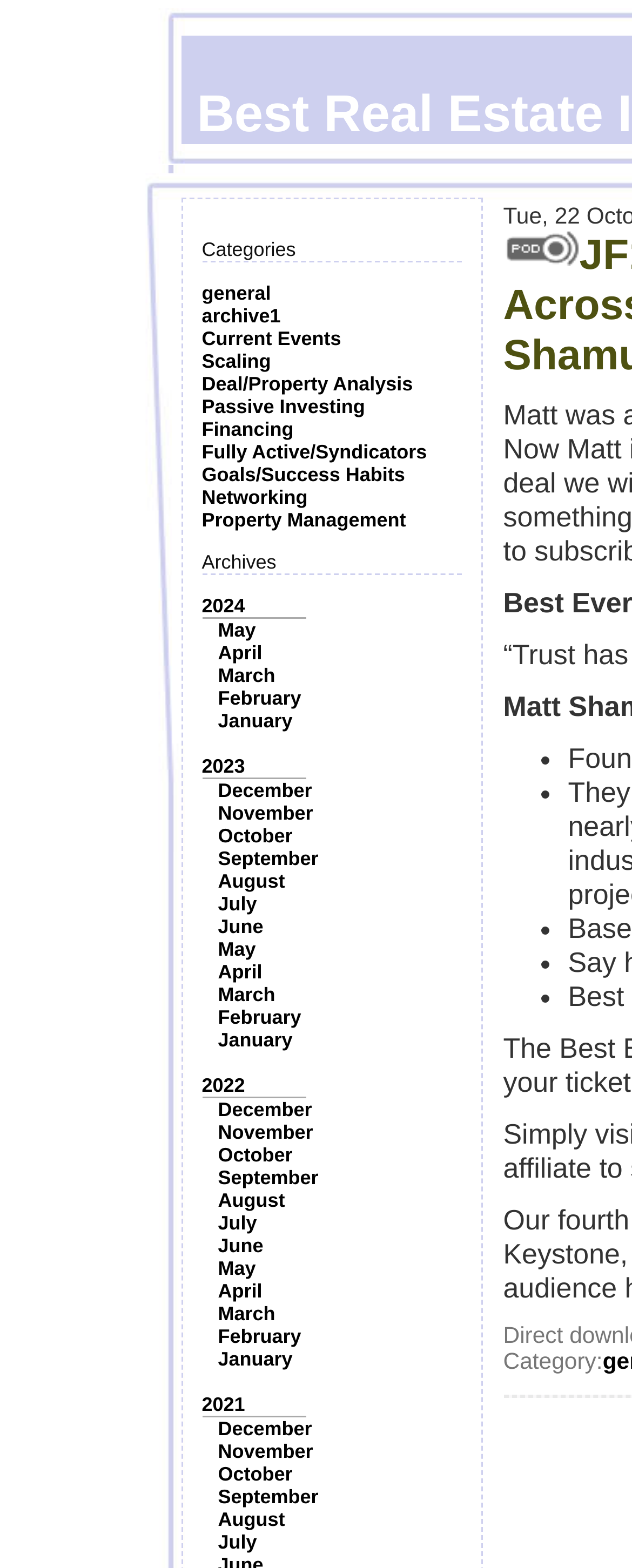Determine the bounding box coordinates for the HTML element mentioned in the following description: "Goals/Success Habits". The coordinates should be a list of four floats ranging from 0 to 1, represented as [left, top, right, bottom].

[0.319, 0.295, 0.641, 0.31]